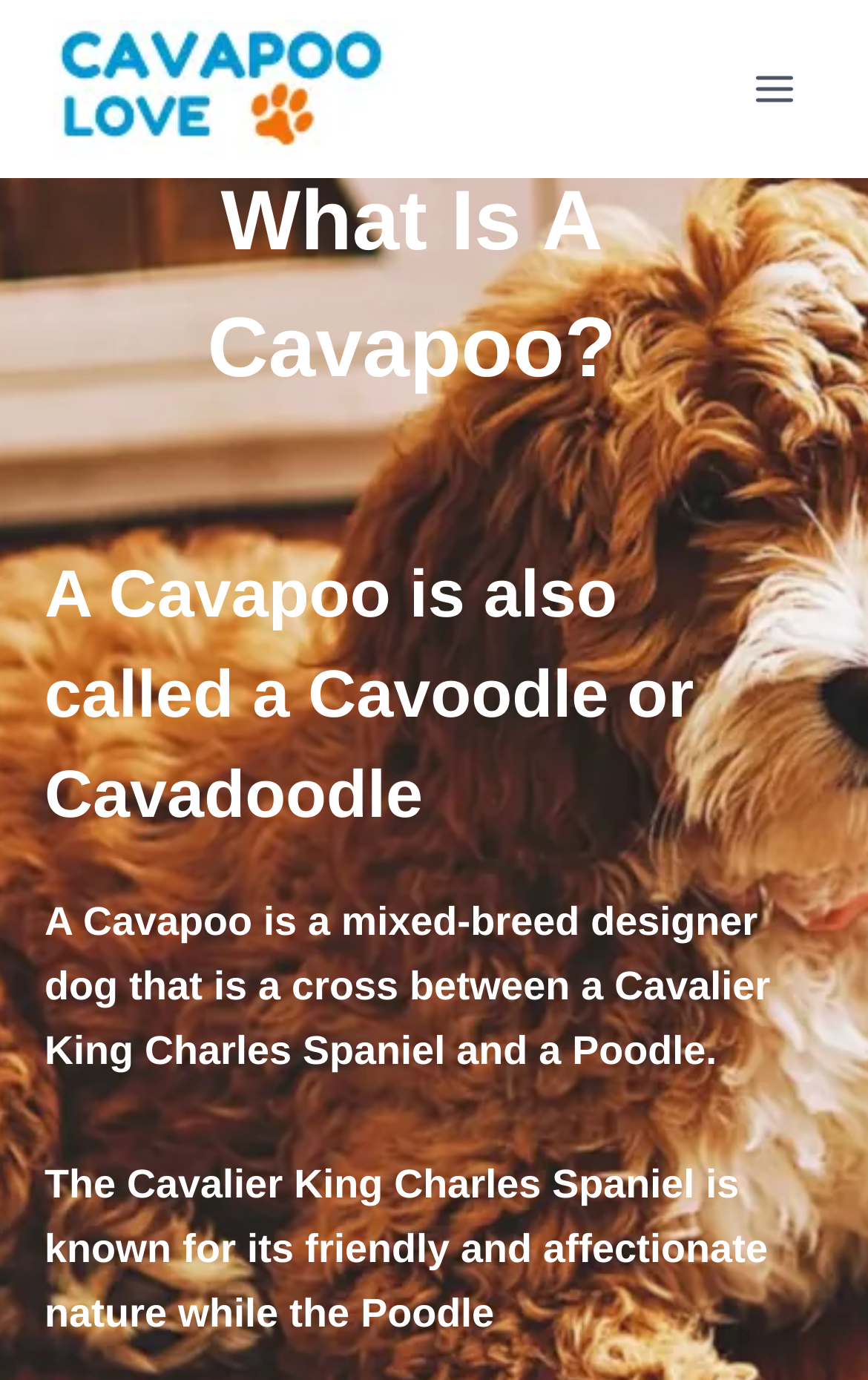Please find and provide the title of the webpage.

What Is A Cavapoo?